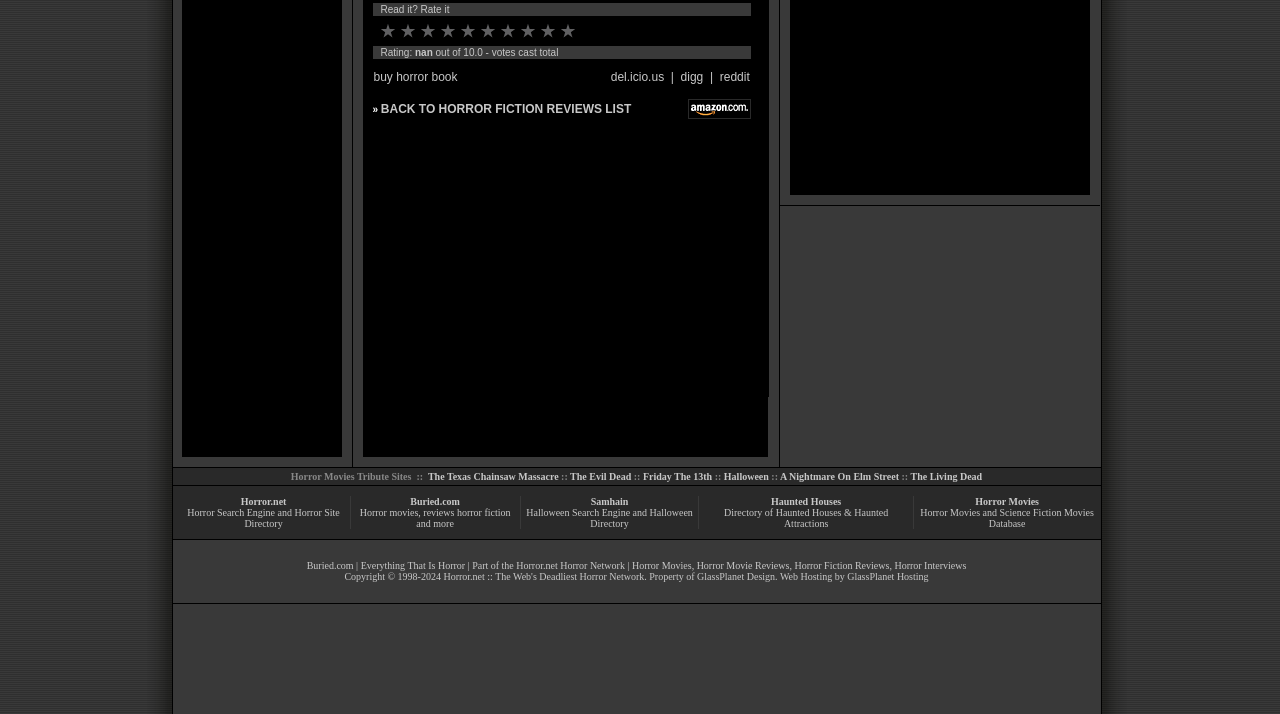Determine the bounding box for the HTML element described here: "horror fiction". The coordinates should be given as [left, top, right, bottom] with each number being a float between 0 and 1.

[0.357, 0.71, 0.399, 0.725]